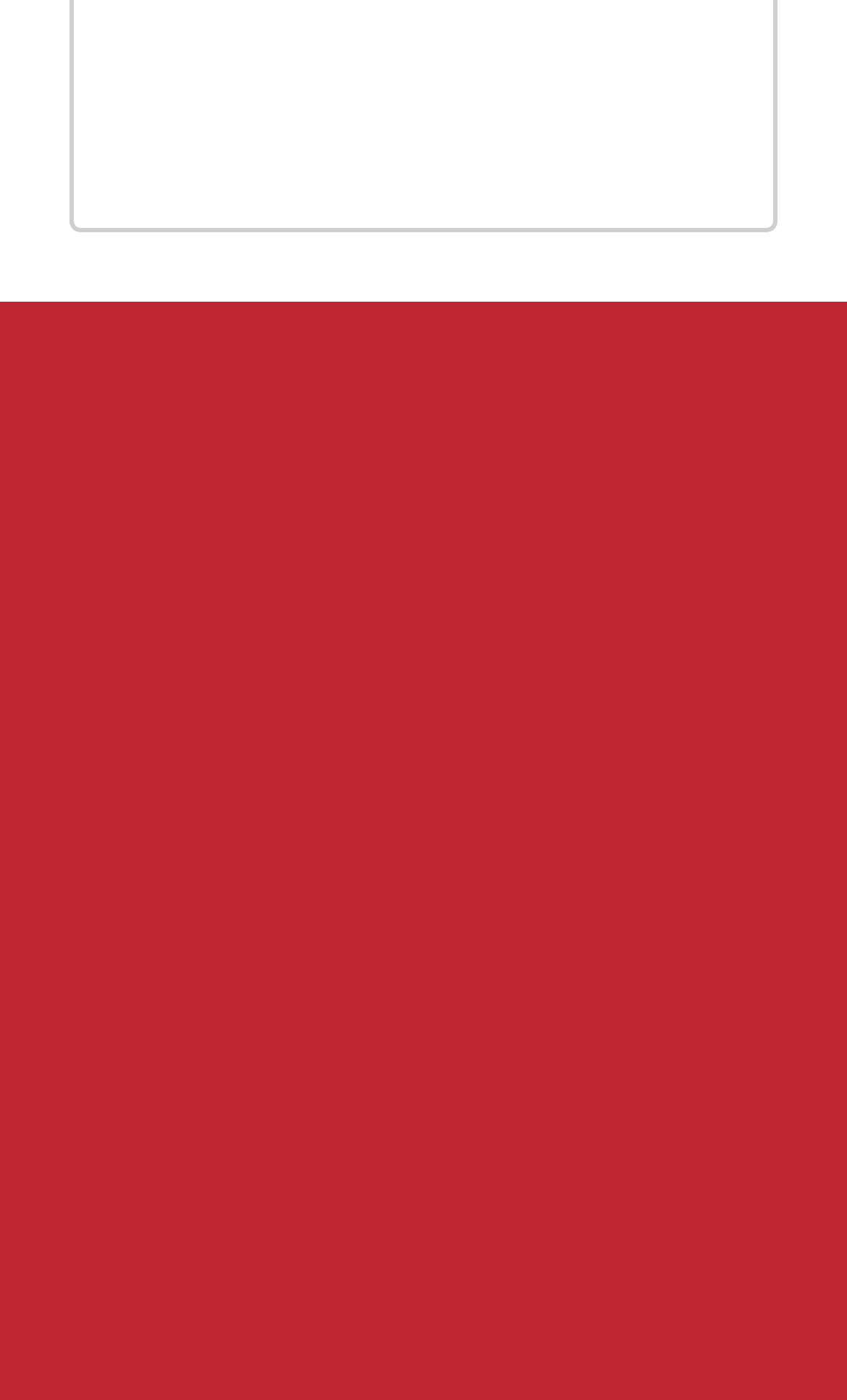What is the purpose of the 'WRITE' section?
Look at the screenshot and provide an in-depth answer.

The purpose of the 'WRITE' section is not explicitly stated on the webpage, but based on its location and formatting, it might be a link to a contact form, a blog or a section for user-generated content.